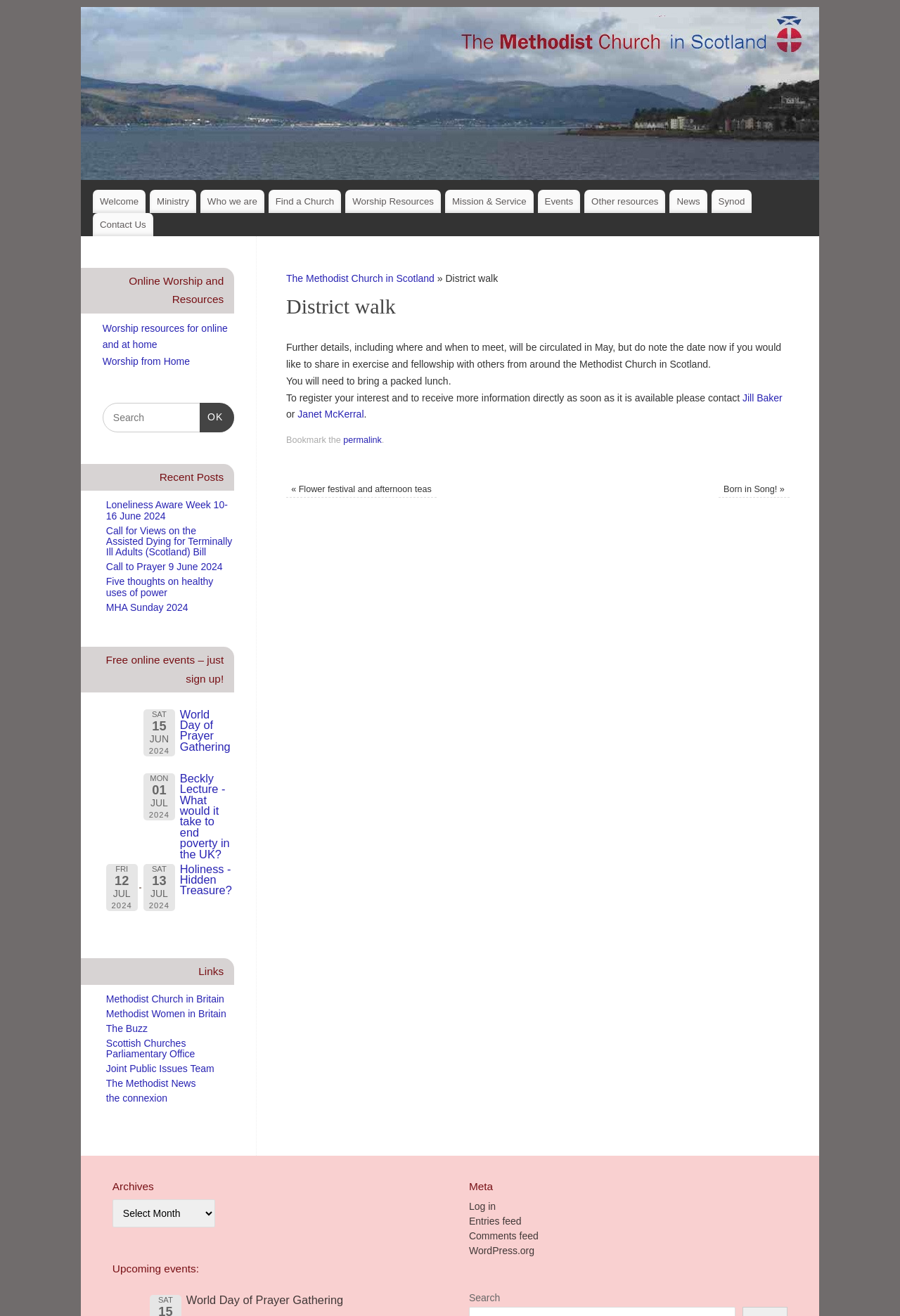Indicate the bounding box coordinates of the element that needs to be clicked to satisfy the following instruction: "Log in to the website". The coordinates should be four float numbers between 0 and 1, i.e., [left, top, right, bottom].

[0.521, 0.912, 0.551, 0.921]